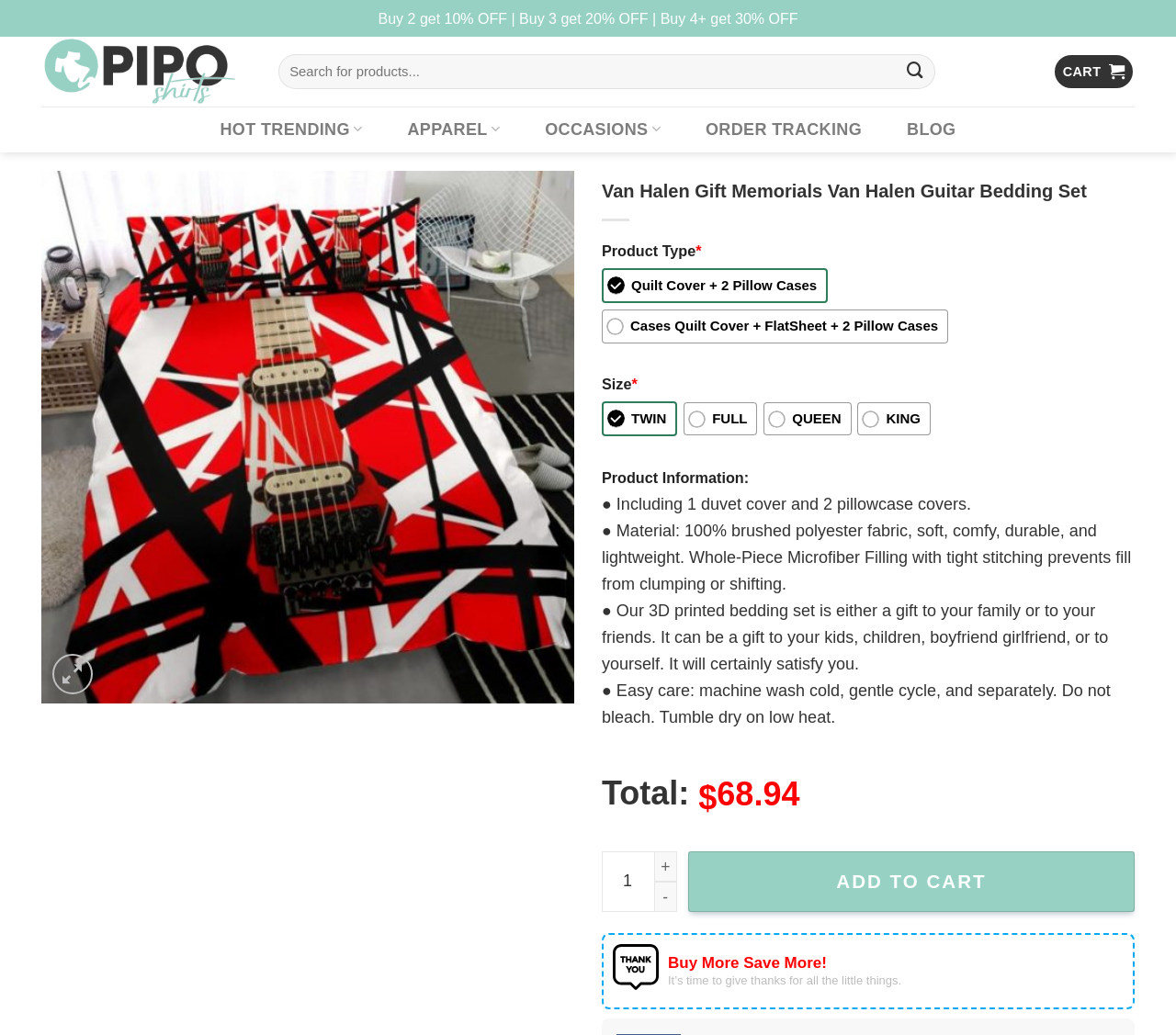What is the price of the Van Halen Guitar Bedding Set?
Could you give a comprehensive explanation in response to this question?

The price of the Van Halen Guitar Bedding Set is displayed on the webpage, which is '$68.94'. This price is shown next to the 'Total:' label.